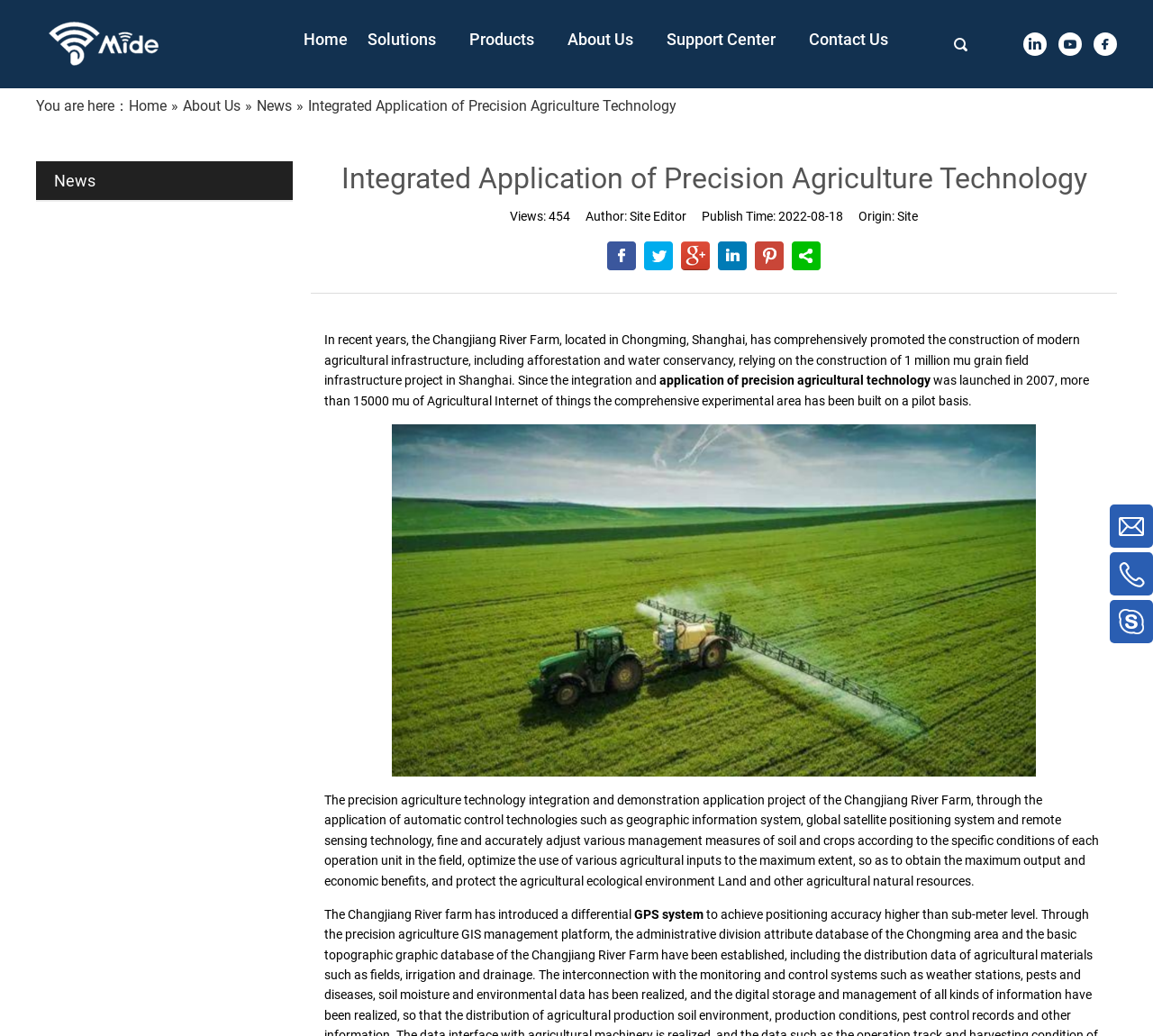Show the bounding box coordinates of the region that should be clicked to follow the instruction: "Go to the Home page."

[0.263, 0.012, 0.301, 0.064]